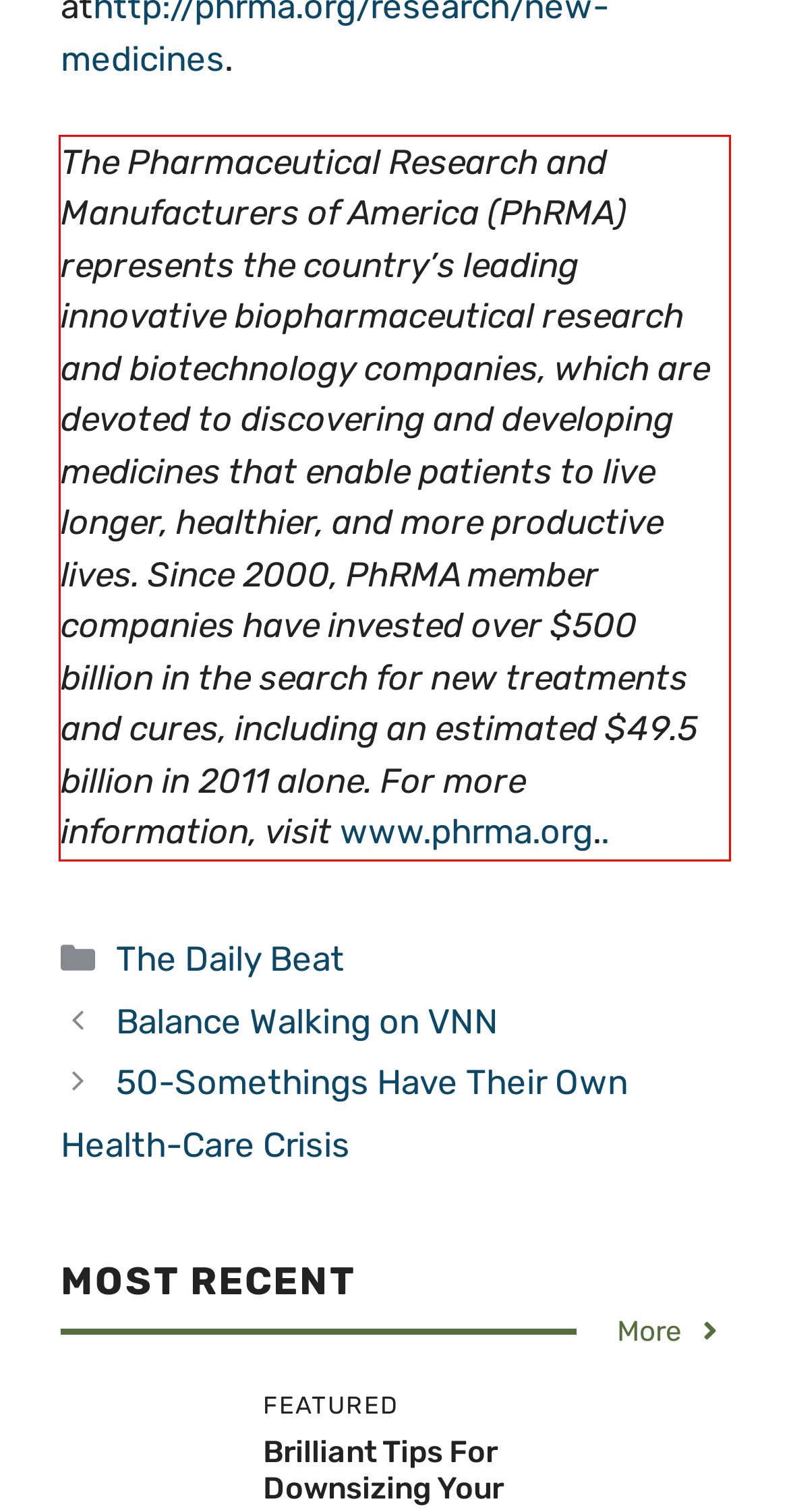Look at the screenshot of the webpage, locate the red rectangle bounding box, and generate the text content that it contains.

The Pharmaceutical Research and Manufacturers of America (PhRMA) represents the country’s leading innovative biopharmaceutical research and biotechnology companies, which are devoted to discovering and developing medicines that enable patients to live longer, healthier, and more productive lives. Since 2000, PhRMA member companies have invested over $500 billion in the search for new treatments and cures, including an estimated $49.5 billion in 2011 alone. For more information, visit www.phrma.org..